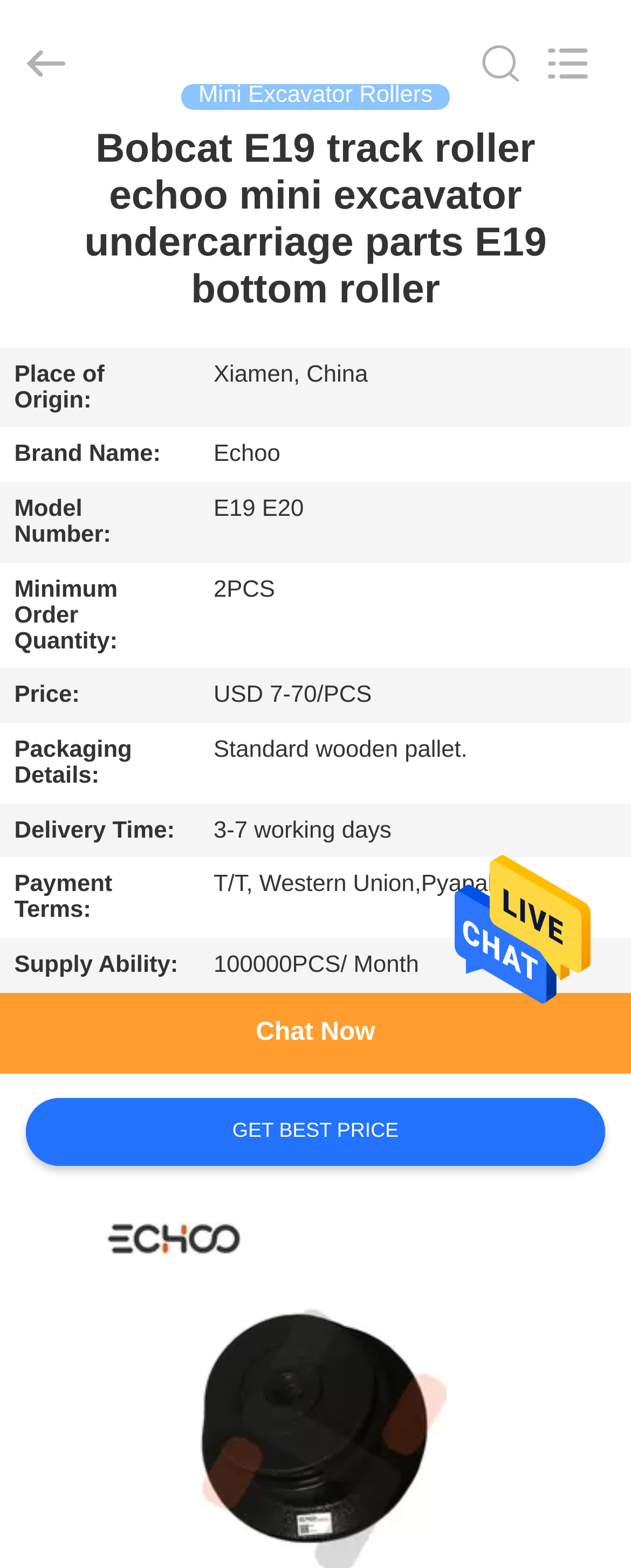Examine the image and give a thorough answer to the following question:
What is the product category?

I found the product category by examining the static text on the webpage, which says 'Mini Excavator Rollers'.